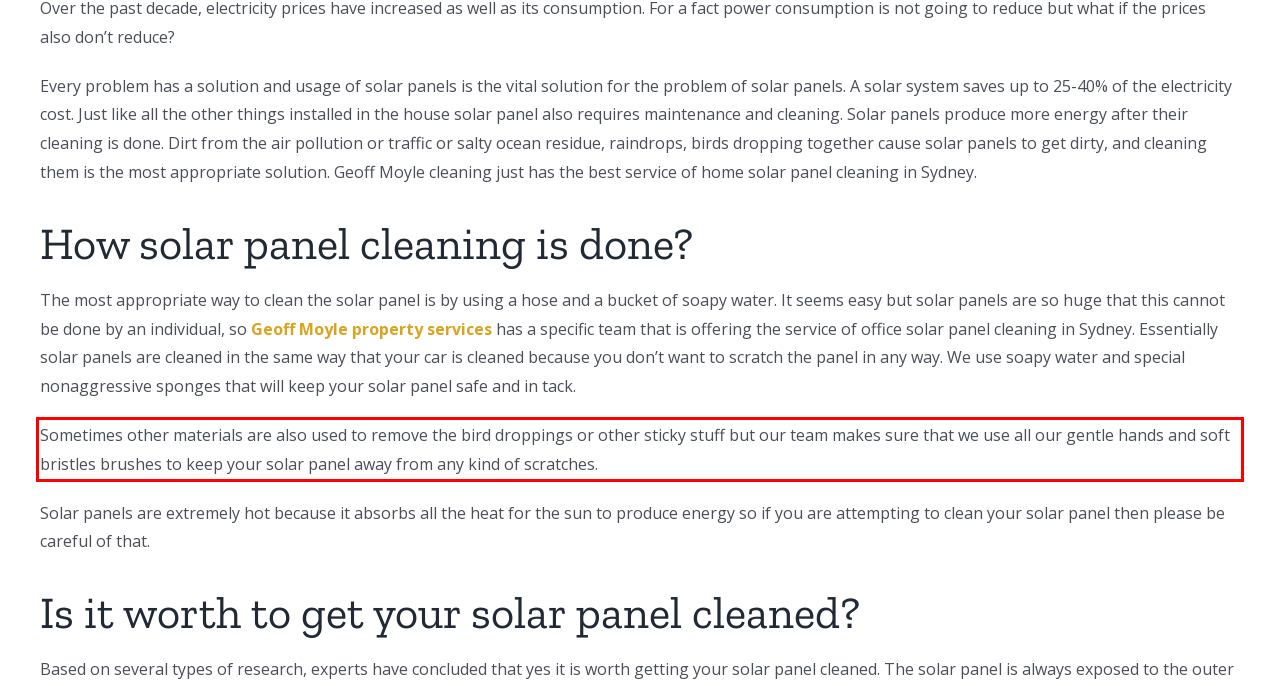Given a screenshot of a webpage containing a red bounding box, perform OCR on the text within this red bounding box and provide the text content.

Sometimes other materials are also used to remove the bird droppings or other sticky stuff but our team makes sure that we use all our gentle hands and soft bristles brushes to keep your solar panel away from any kind of scratches.